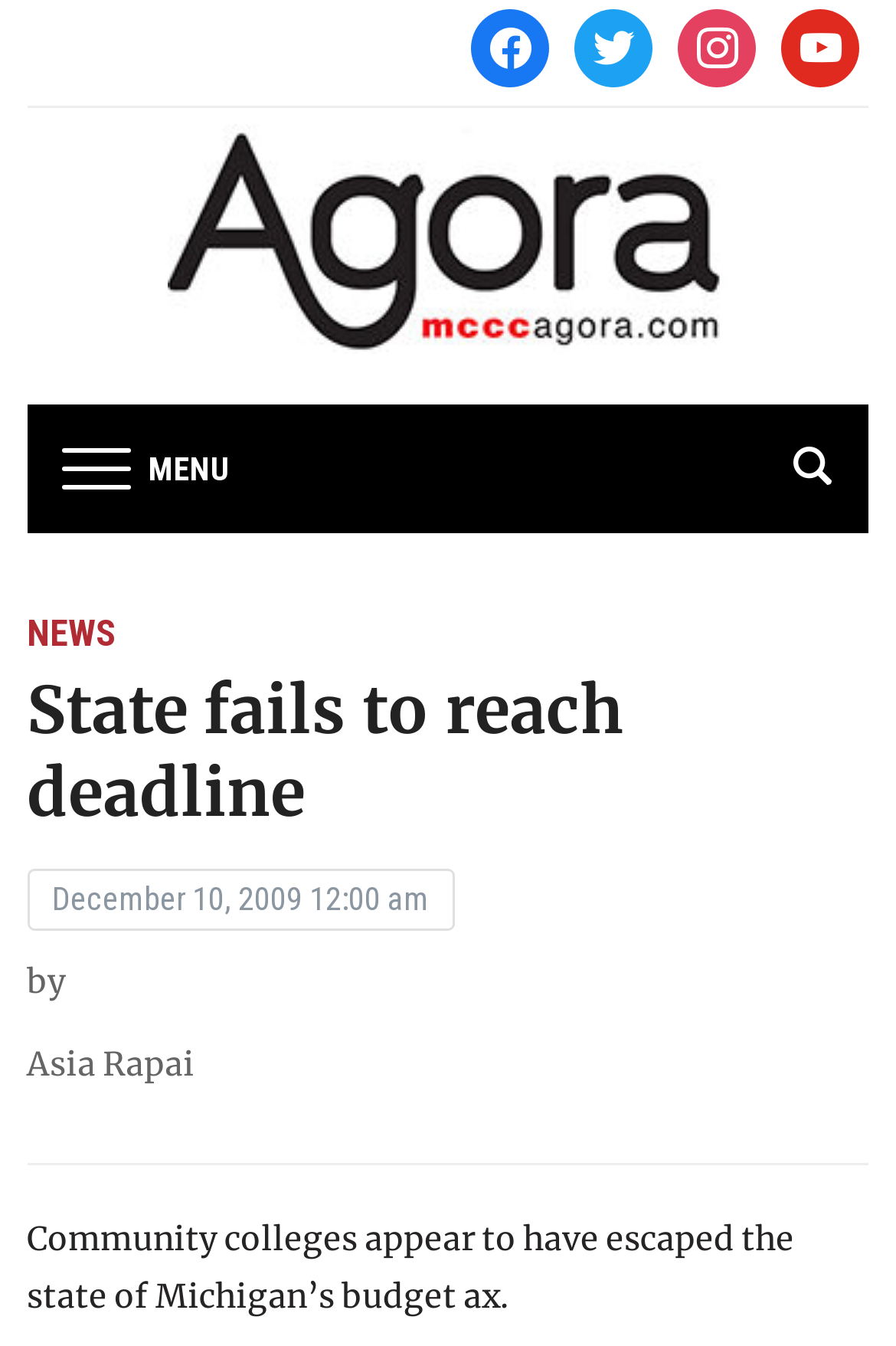Carefully observe the image and respond to the question with a detailed answer:
What social media platforms are available?

I found the social media platforms by looking at the links at the top of the page, which have icons and text indicating Facebook, Twitter, Instagram, and YouTube.